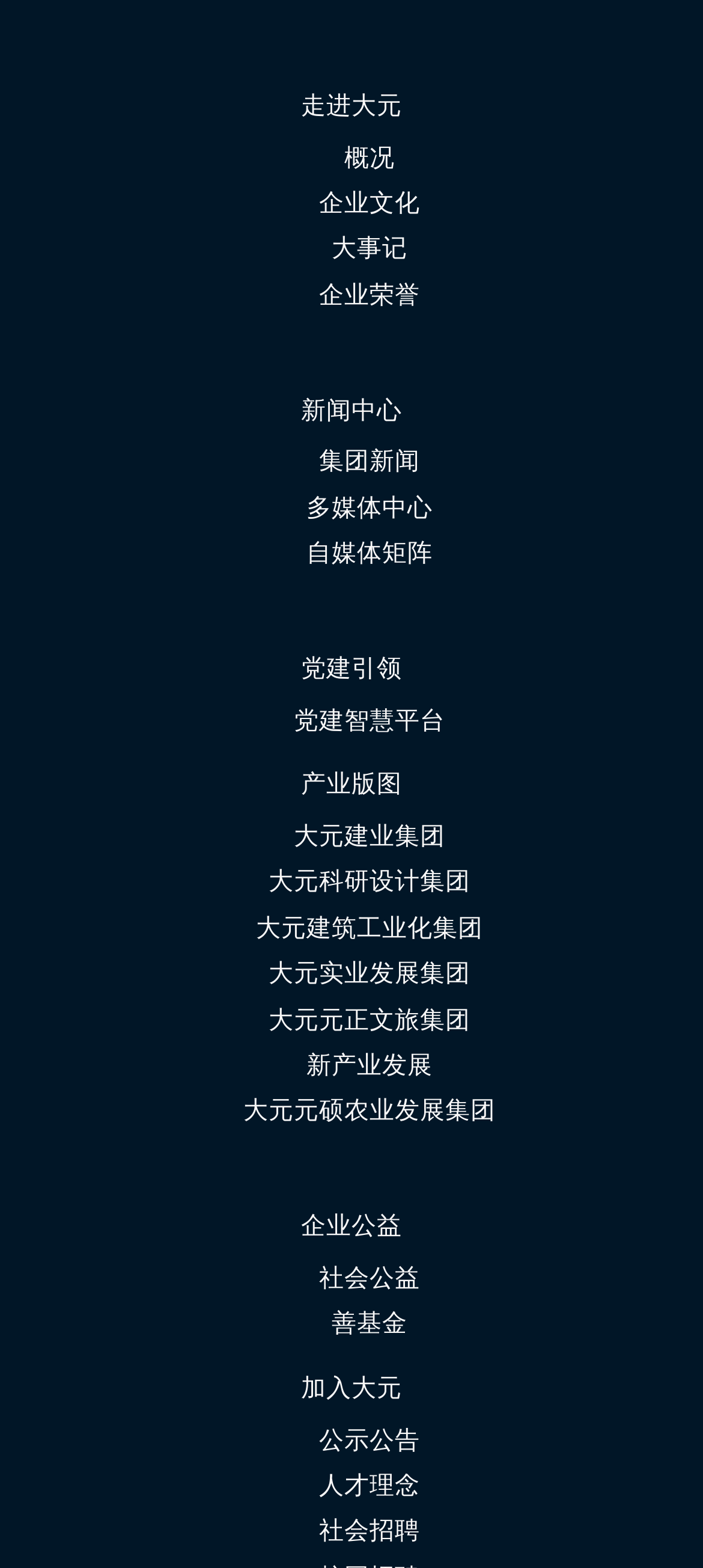Identify the bounding box of the HTML element described as: "大事记".

[0.472, 0.149, 0.579, 0.167]